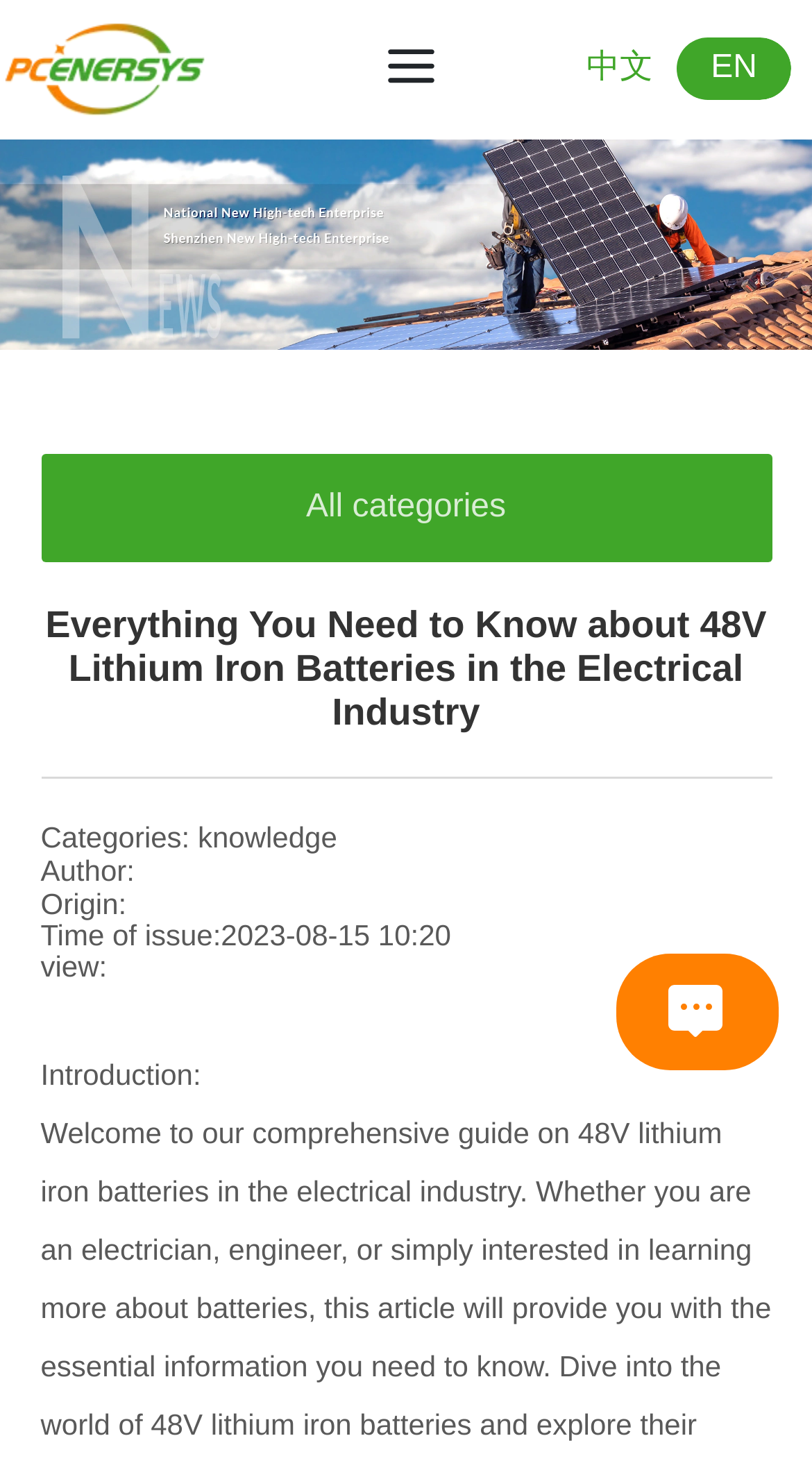Articulate a detailed summary of the webpage's content and design.

The webpage appears to be an article or blog post about 48V Lithium Iron Batteries in the Electrical Industry, provided by PCENERSYS (SHENZHEN) Co.,Ltd. 

At the top-left corner, there is a small image with the text "图片名称" (which means "image name" in Chinese) next to a link with the same text. Below this, there is a larger image that spans about half of the page width. 

On the top-right corner, there are two language options, "中文" (Chinese) and "EN" (English), which are links. 

Below the language options, there is a group of elements with a link labeled "new" and an image with the same label. This group takes up the full width of the page.

A button labeled "All categories" is positioned below the group, spanning about 90% of the page width.

The main content of the article starts with a title, "Everything You Need to Know about 48V Lithium Iron Batteries in the Electrical Industry", which is followed by a horizontal separator line.

Below the separator, there are several sections of text, including "Categories:", "Author:", "Origin:", "Time of issue:", and "view:". Each section has a corresponding link or text providing more information.

The main article content begins with an "Introduction:" section, which is followed by an image that takes up about a quarter of the page width.

In total, there are 5 images on the page, and 5 links, including the language options and the "new" link.